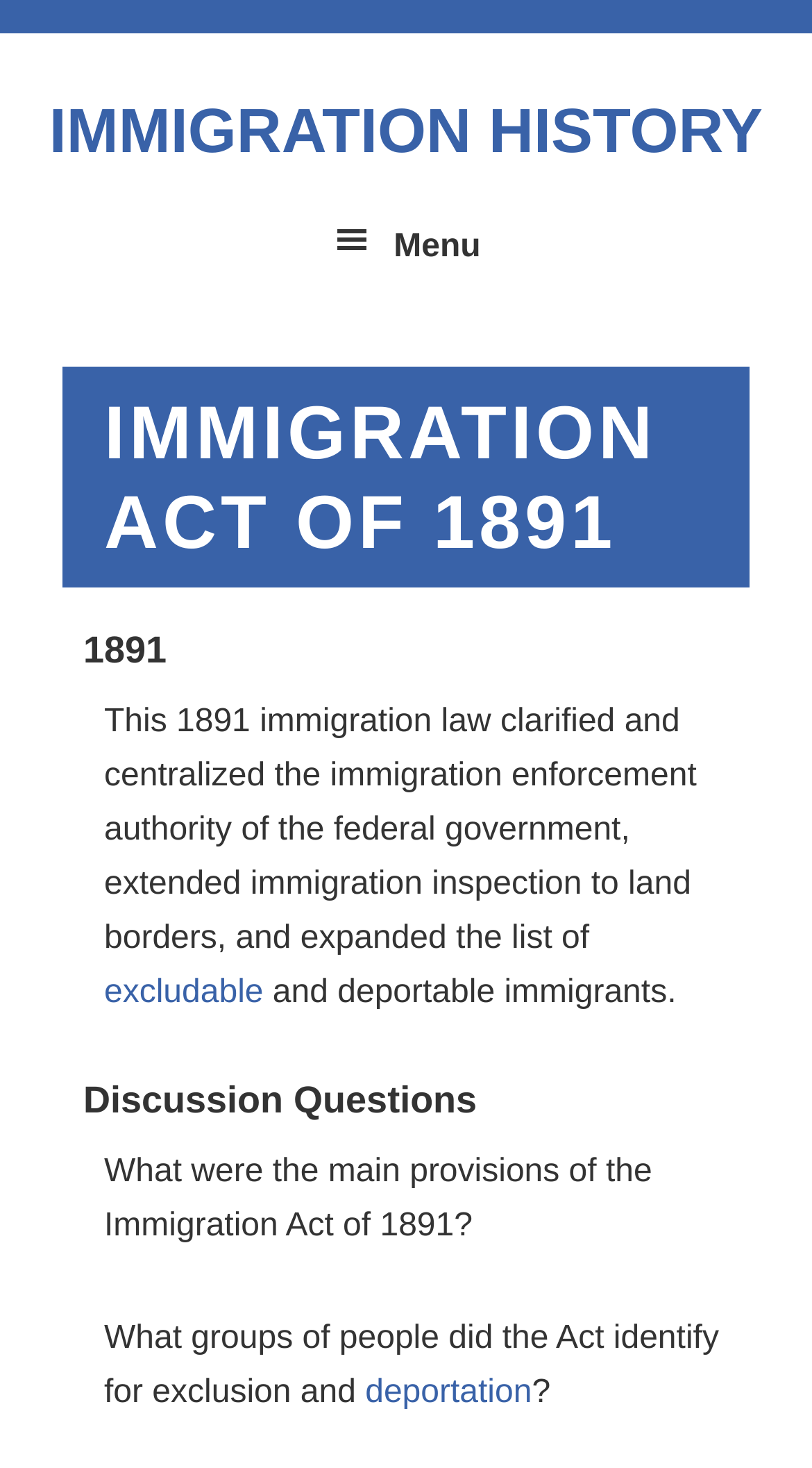What year did the immigration law clarify and centralize the immigration enforcement authority?
From the details in the image, provide a complete and detailed answer to the question.

The answer can be found in the paragraph that describes the Immigration Act of 1891, which states 'This 1891 immigration law clarified and centralized the immigration enforcement authority of the federal government...'.